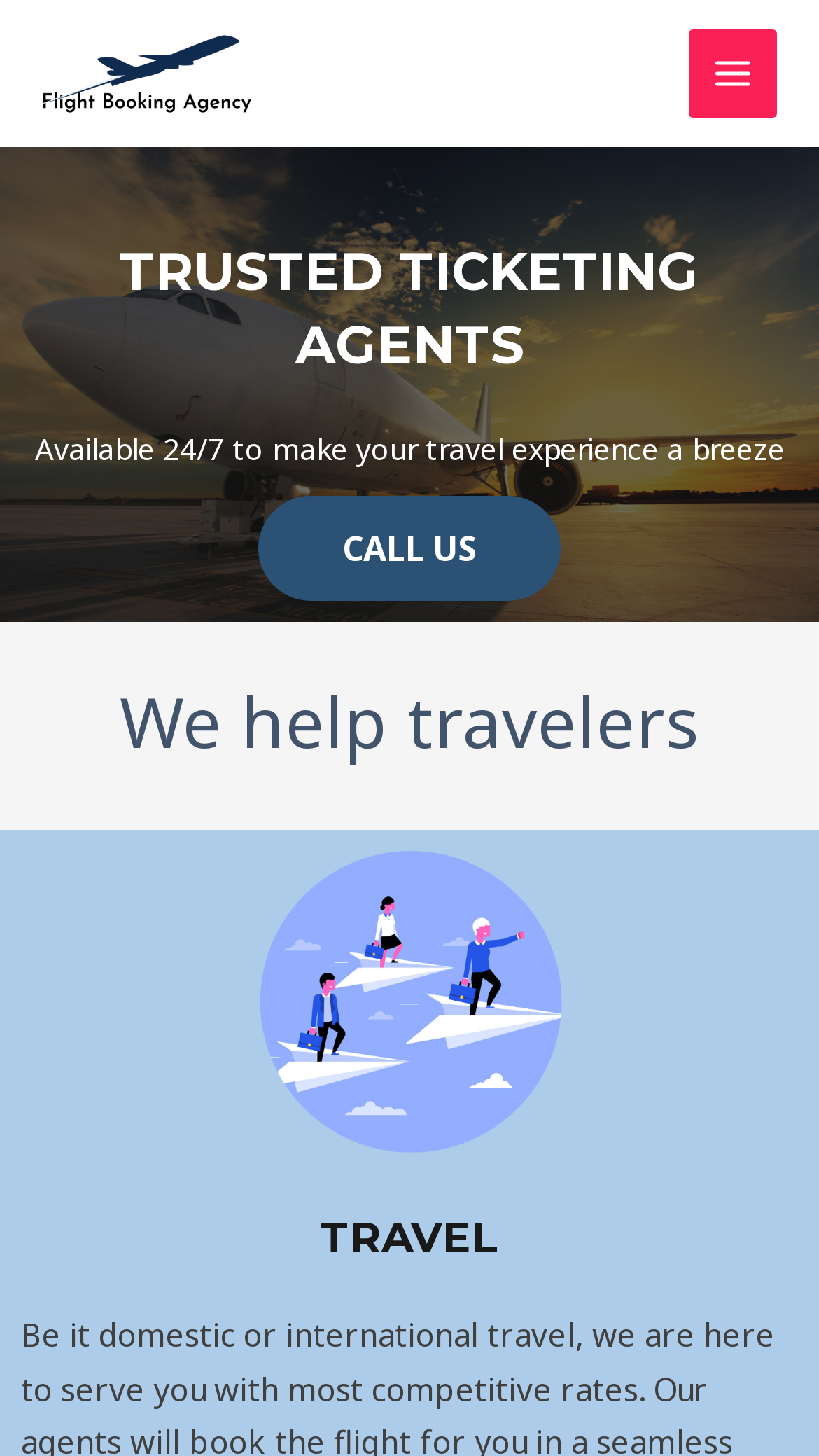Offer a thorough description of the webpage.

The webpage is for a ticketing agent, flightbookingagency.com, which is available 24/7 to make travel experiences easier. At the top left, there is a link to the website's homepage, accompanied by a small image of the agency's logo. 

On the top right, there is a main menu button that can be expanded. Below the main menu button, there is a section with a heading that reads "TRUSTED TICKETING AGENTS". This section contains a brief description of the agency, stating that they are available 24/7 to make travel experiences a breeze. 

Next to the description, there is a "CALL US" link. Below the description, there is a sentence that reads "We help travelers". Further down, there is another heading that reads "TRAVEL", which seems to be a separate section.